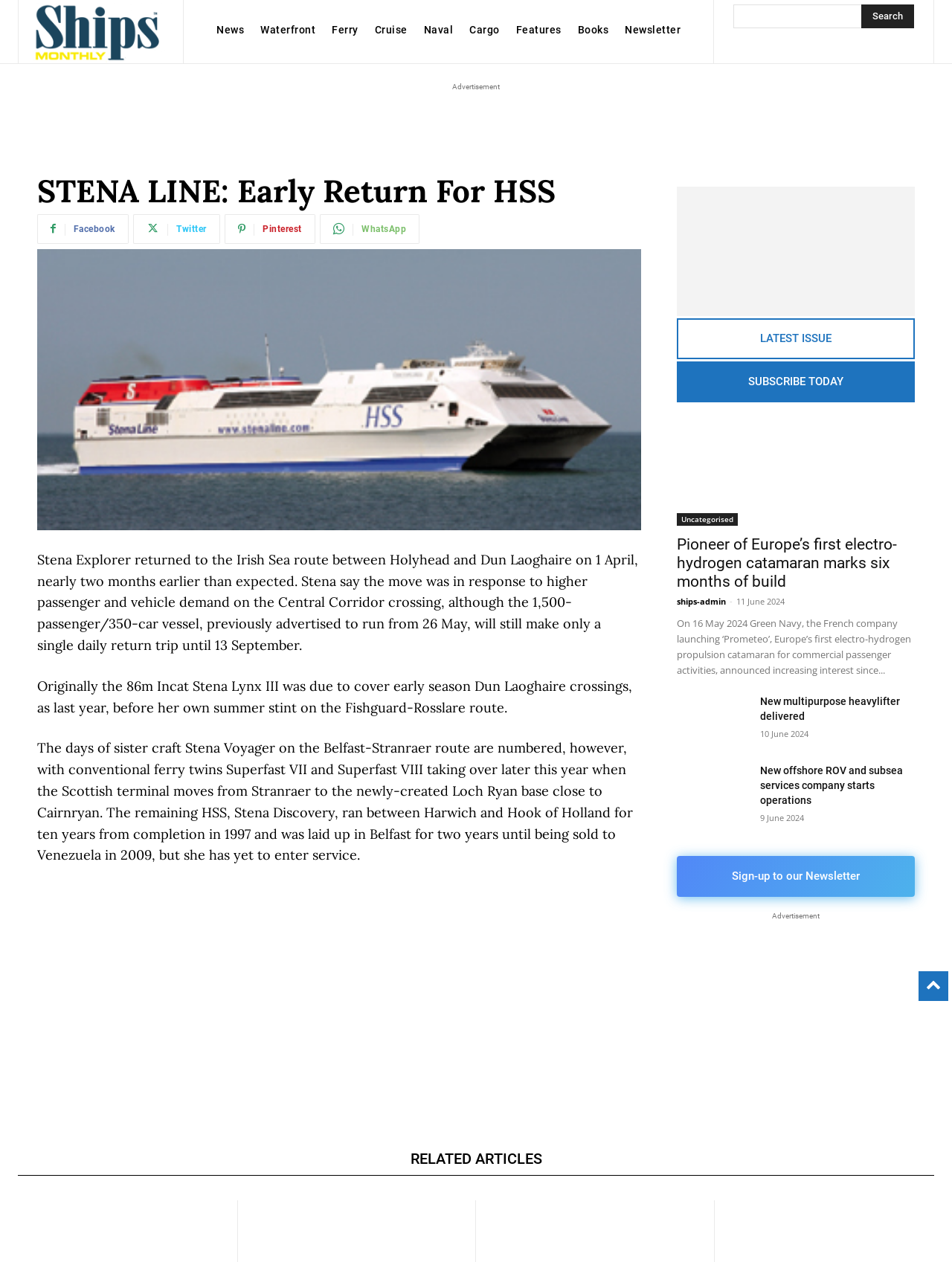From the element description Ferry, predict the bounding box coordinates of the UI element. The coordinates must be specified in the format (top-left x, top-left y, bottom-right x, bottom-right y) and should be within the 0 to 1 range.

[0.341, 0.0, 0.384, 0.047]